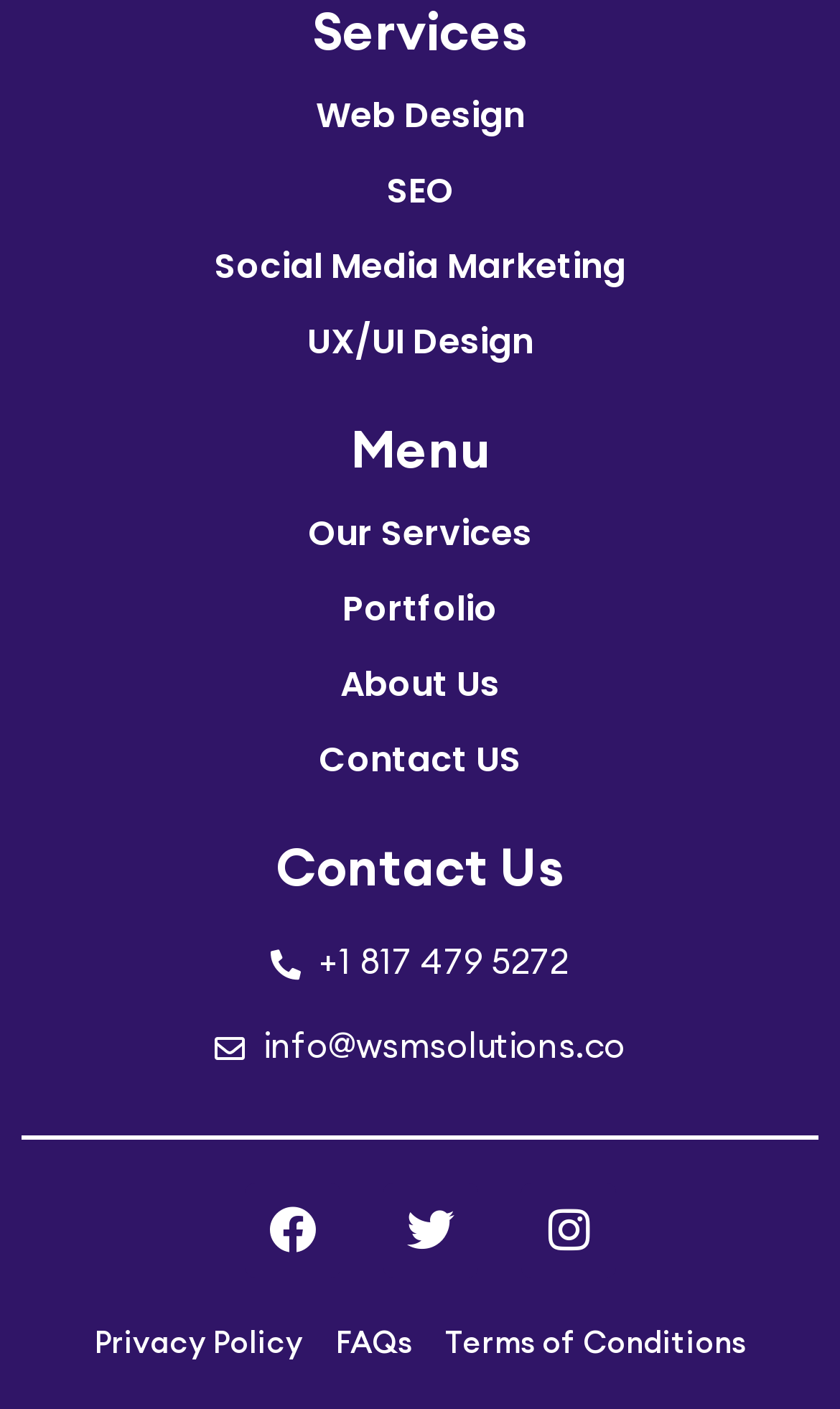Please identify the bounding box coordinates of the clickable element to fulfill the following instruction: "Contact via phone". The coordinates should be four float numbers between 0 and 1, i.e., [left, top, right, bottom].

[0.0, 0.664, 1.0, 0.701]